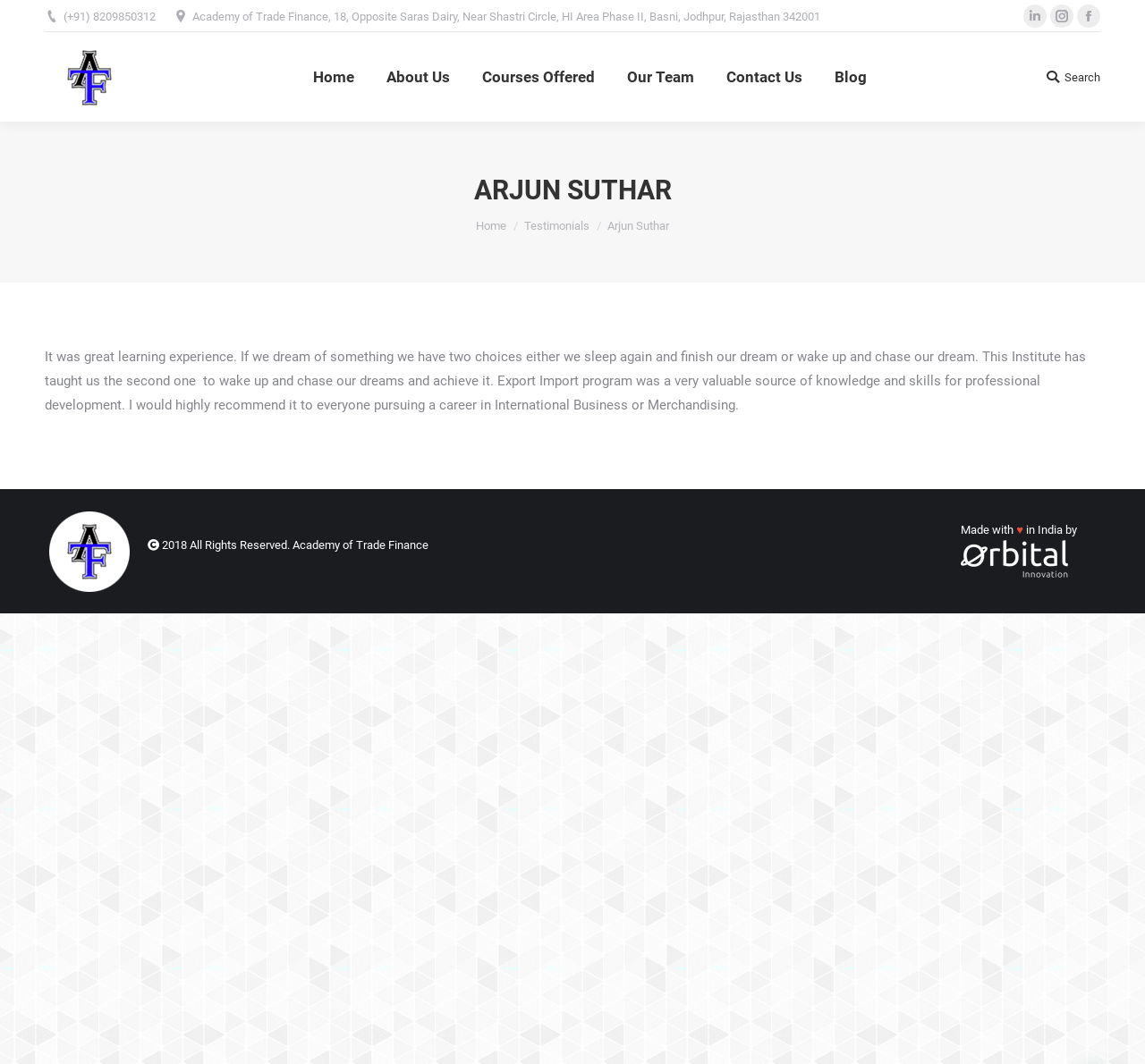Determine the bounding box coordinates for the area that should be clicked to carry out the following instruction: "Visit the Facebook page".

[0.941, 0.004, 0.961, 0.026]